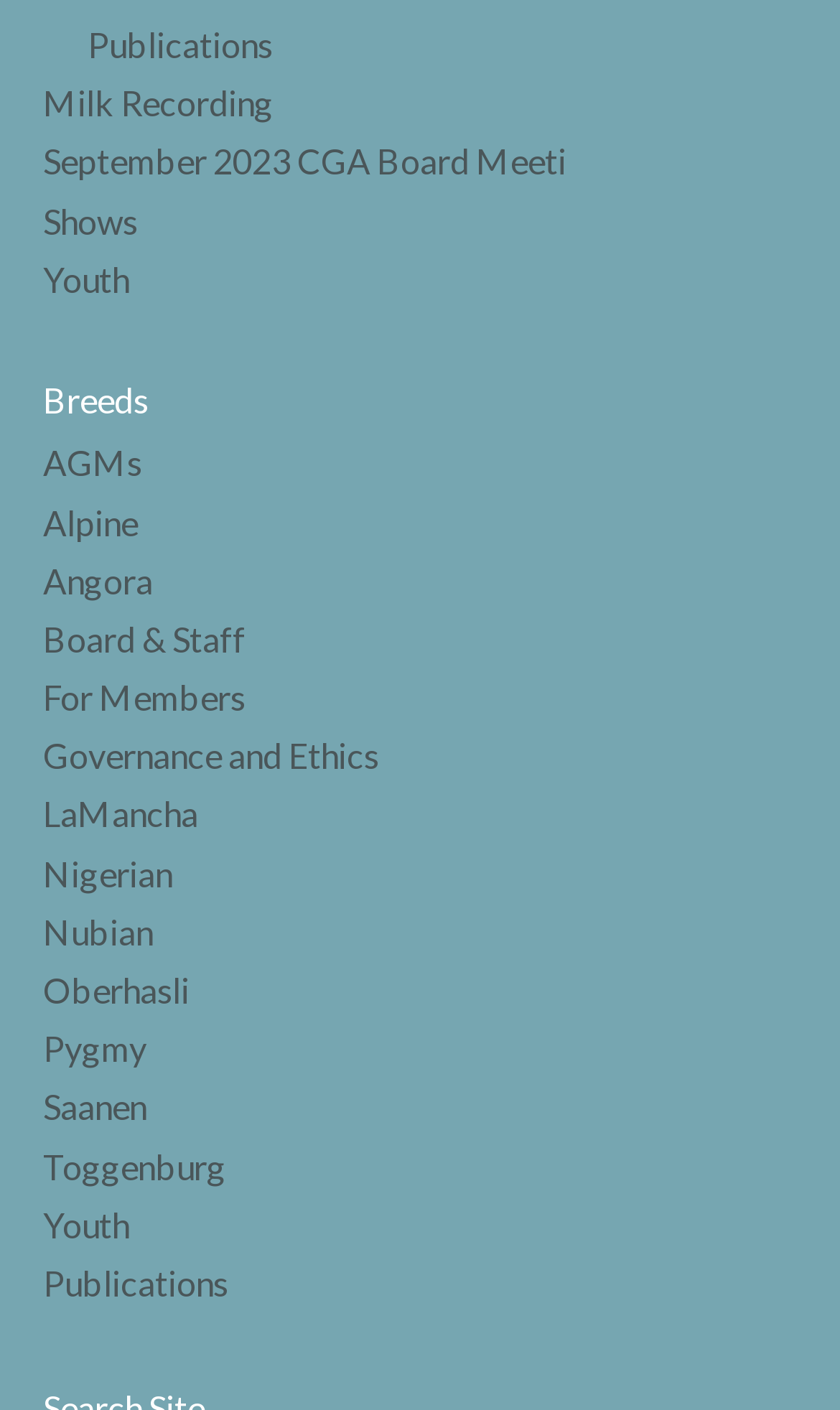Using the image as a reference, answer the following question in as much detail as possible:
How many links have 'Youth' in their text?

I searched for links with 'Youth' in their text and found two links: 'Youth' and 'Youth'.